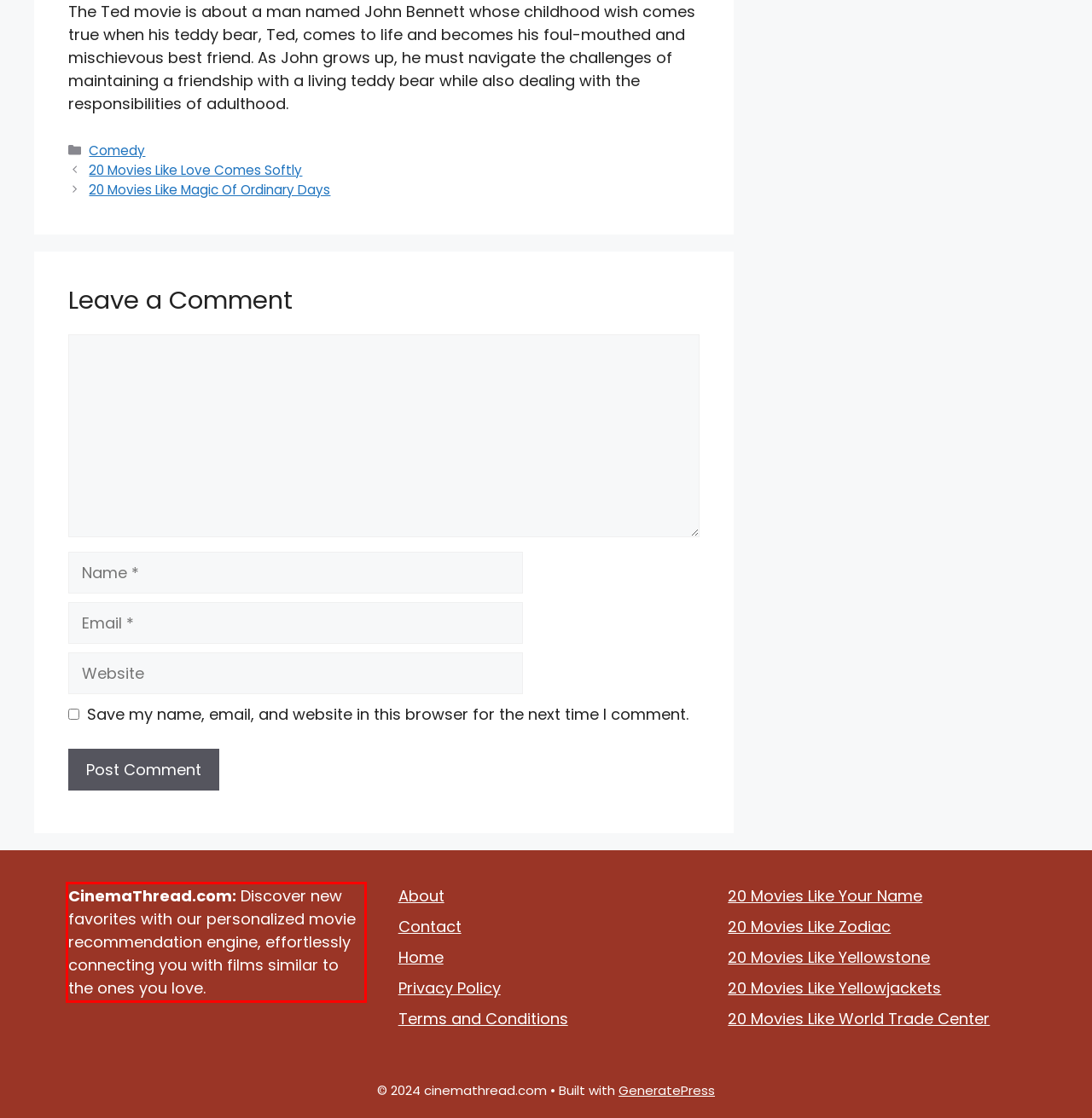Examine the webpage screenshot and use OCR to recognize and output the text within the red bounding box.

CinemaThread.com: Discover new favorites with our personalized movie recommendation engine, effortlessly connecting you with films similar to the ones you love.